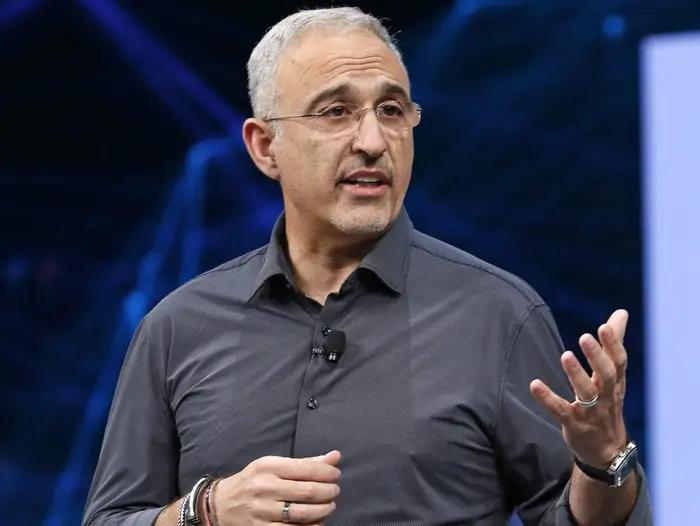What is the atmosphere of the background?
Provide a well-explained and detailed answer to the question.

The background of the image features abstract designs that reinforce the theme of innovation, which creates a high-tech atmosphere, suitable for a technology conference or corporate event.